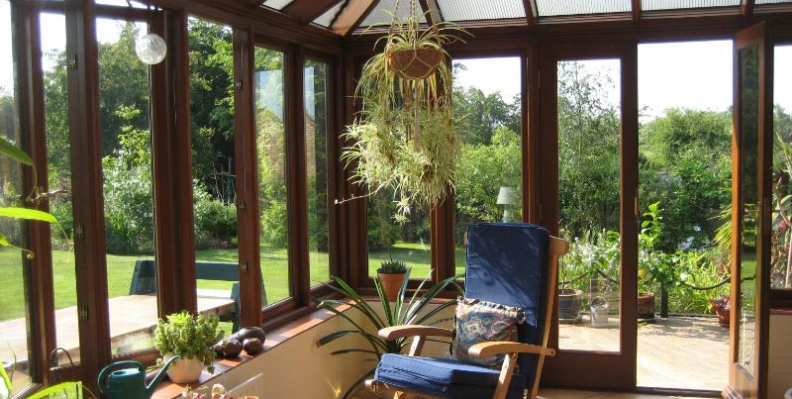What is hanging from the ceiling?
Provide a short answer using one word or a brief phrase based on the image.

A planter